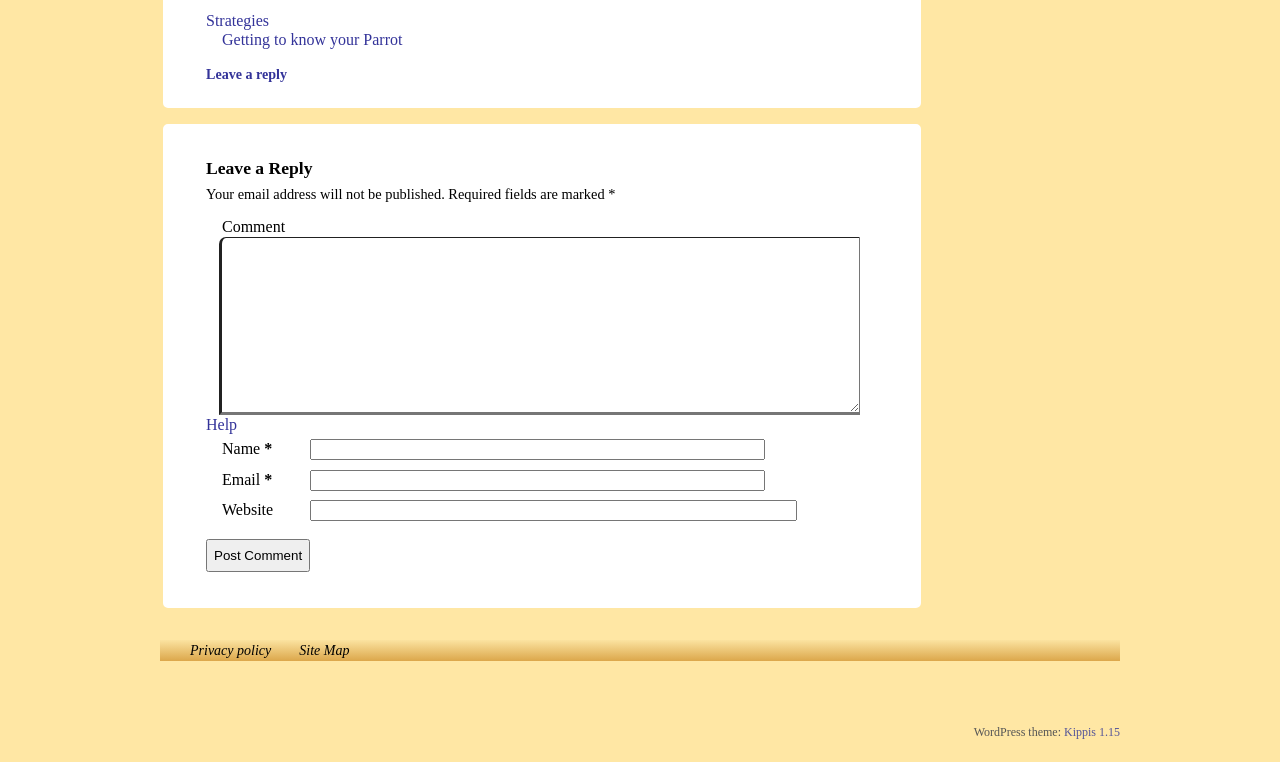Pinpoint the bounding box coordinates of the element you need to click to execute the following instruction: "View the 'Privacy policy'". The bounding box should be represented by four float numbers between 0 and 1, in the format [left, top, right, bottom].

[0.138, 0.84, 0.223, 0.868]